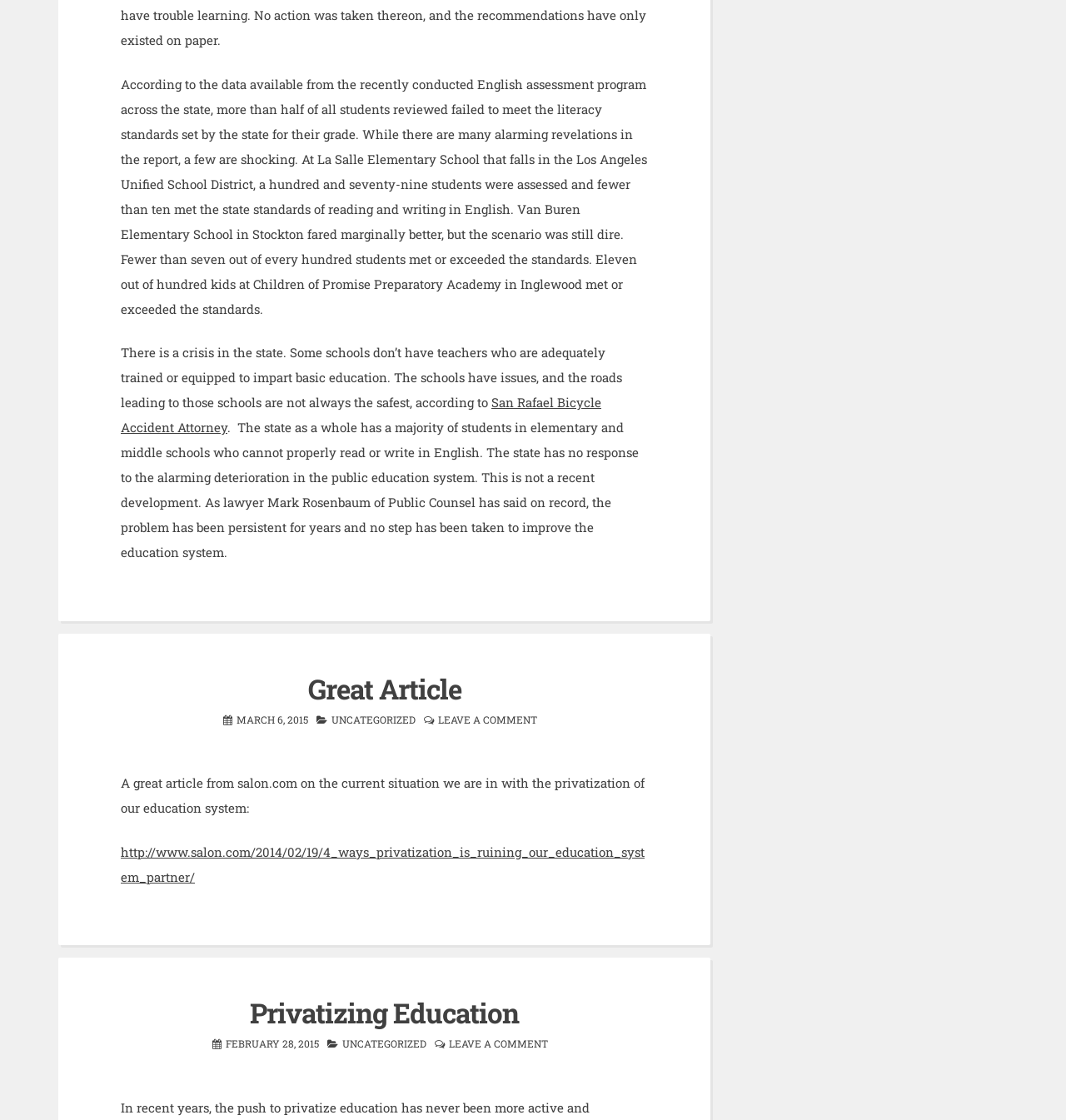Pinpoint the bounding box coordinates of the clickable area needed to execute the instruction: "Check the date 'MARCH 6, 2015'". The coordinates should be specified as four float numbers between 0 and 1, i.e., [left, top, right, bottom].

[0.222, 0.636, 0.289, 0.648]